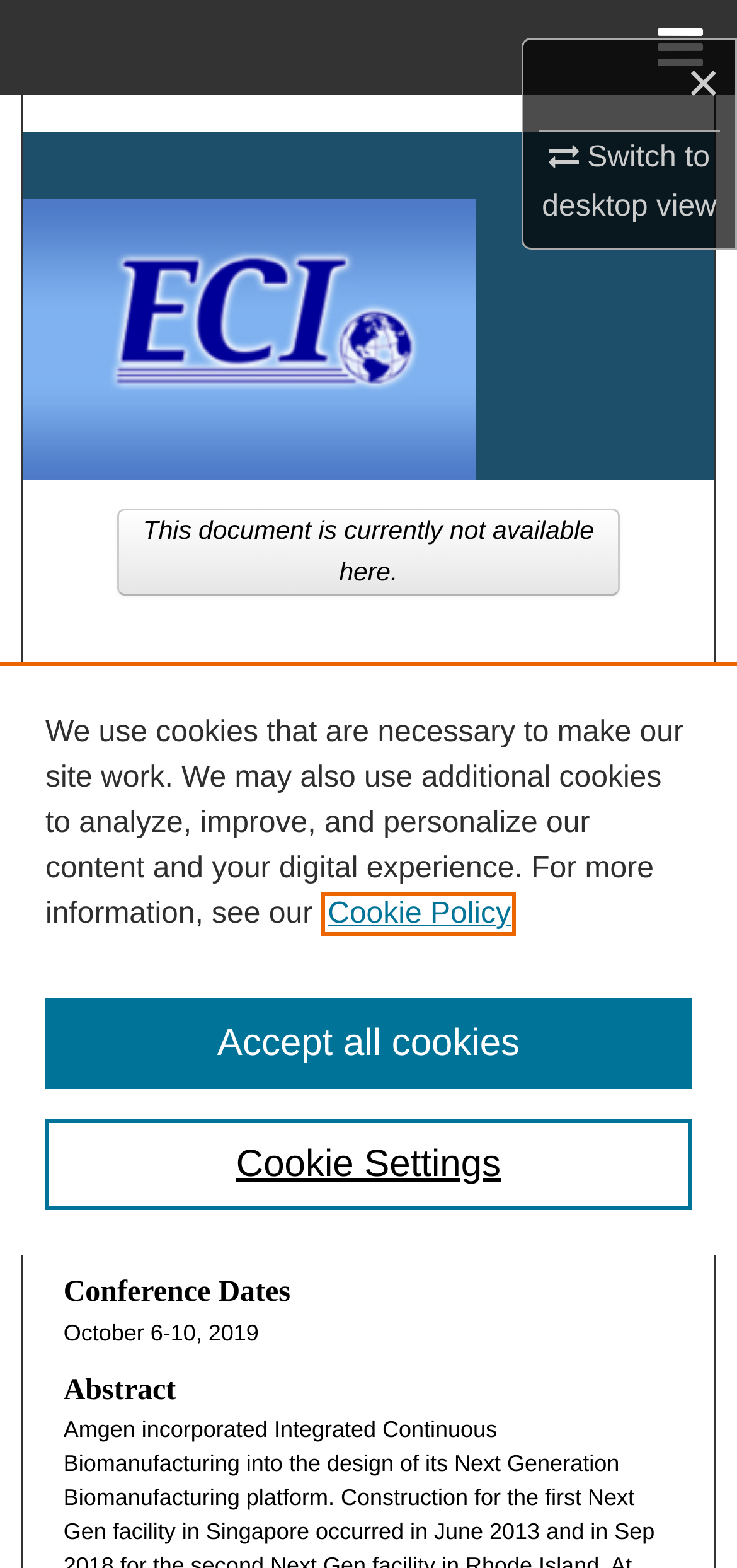Identify the bounding box for the UI element described as: "Deliverability and bounces". The coordinates should be four float numbers between 0 and 1, i.e., [left, top, right, bottom].

None